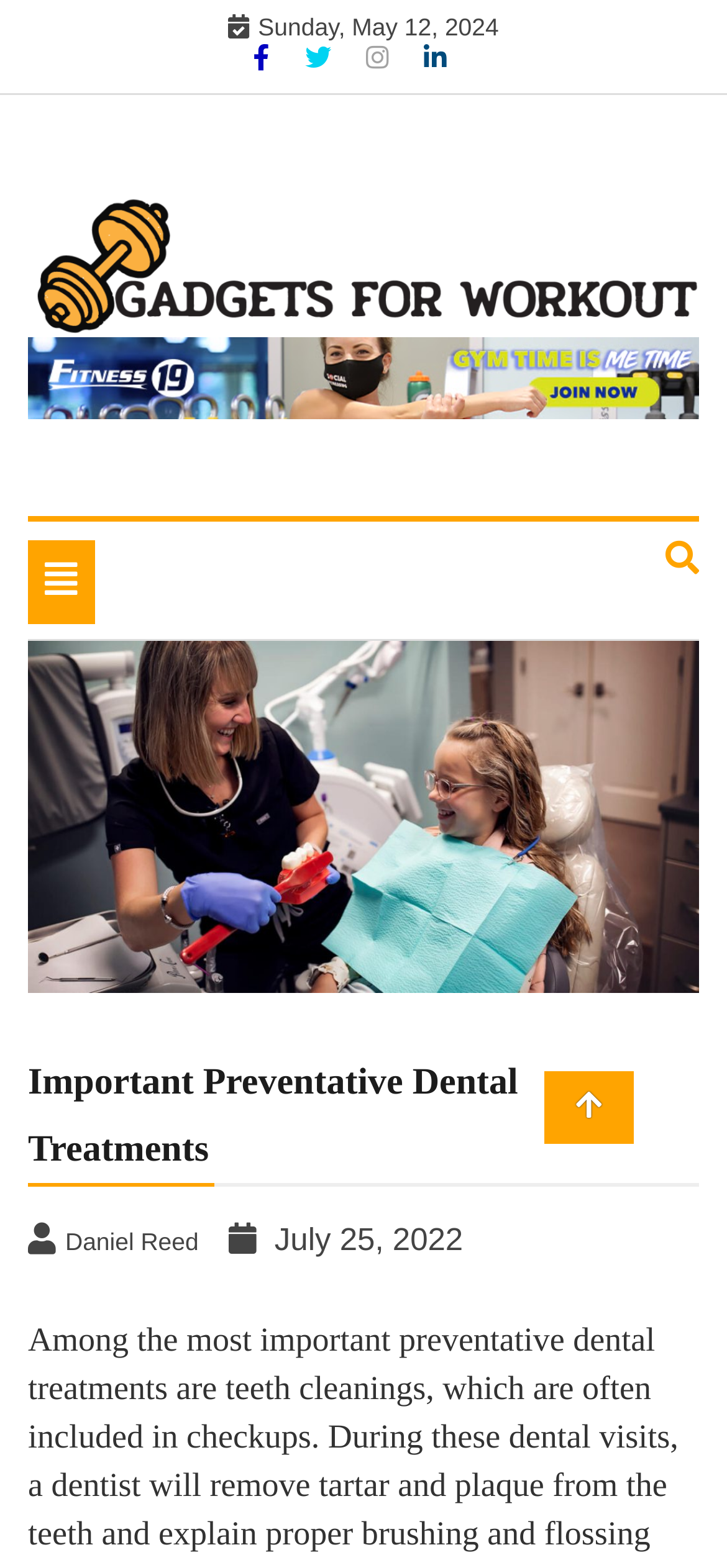Elaborate on the different components and information displayed on the webpage.

The webpage appears to be a blog or article page focused on preventative dental treatments, specifically teeth cleanings. At the top right corner, there is a link with no text. Below it, the date "Sunday, May 12, 2024" is displayed. To the right of the date, there are four social media links represented by icons.

On the left side of the page, there is a navigation menu with a toggle button labeled "Toggle navigation" at the top. Below the toggle button, the title "Gadgets For Workout" is displayed as a heading, accompanied by an image with the same title. Below the title, there is a subheading "Use Of Technologies In Workout".

To the right of the navigation menu, the main content of the page begins with a link labeled "Important Preventative Dental Treatments", which is accompanied by an image with the same title. Below this link, there is a heading with the same title. The main content of the page appears to be an article about preventative dental treatments, with the meta description providing a brief summary of the importance of teeth cleanings.

At the bottom of the page, there is a section with the author's name "Daniel Reed" and the publication date "July 25, 2022".